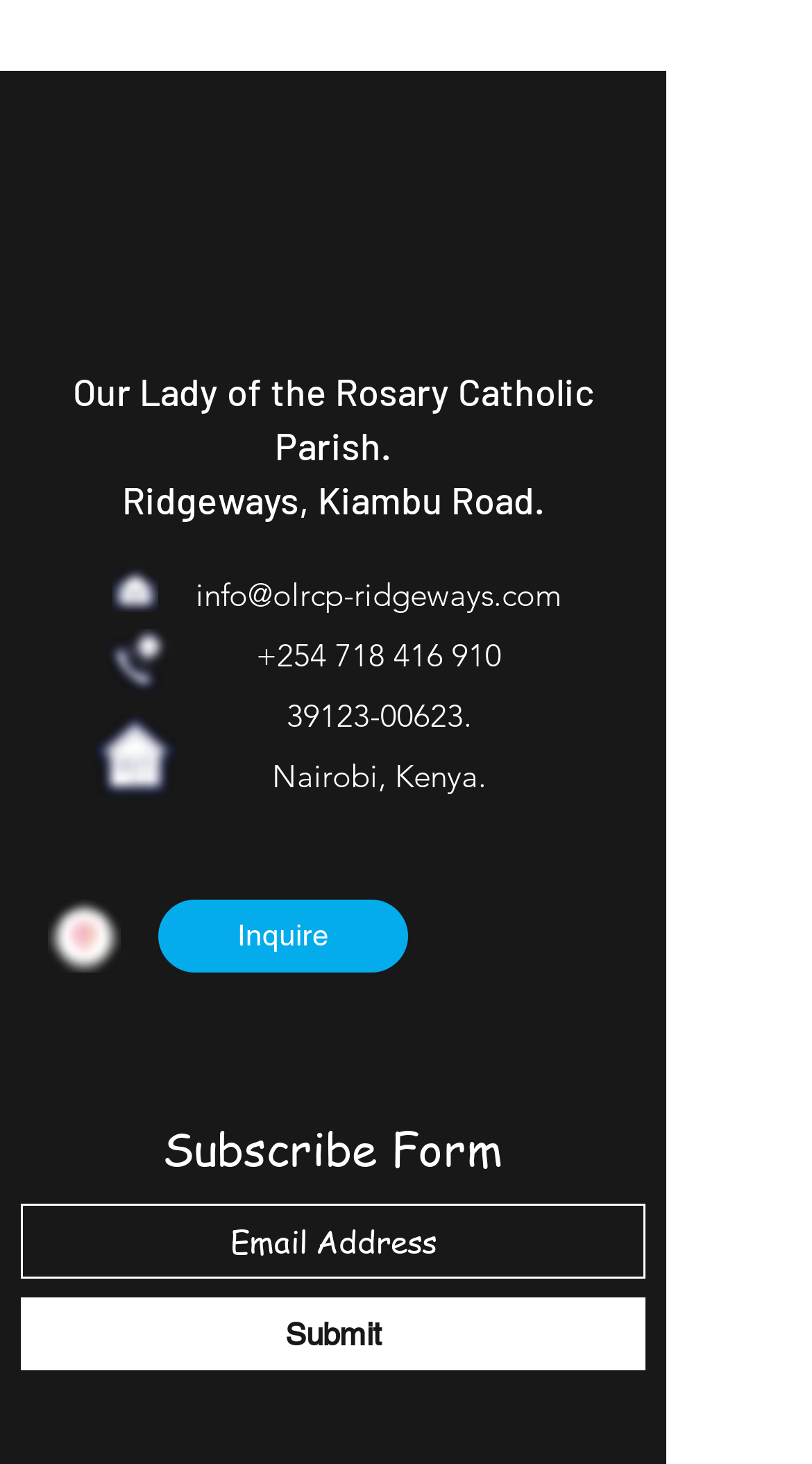Reply to the question with a single word or phrase:
What is the email address to contact the parish?

info@olrcp-ridgeways.com